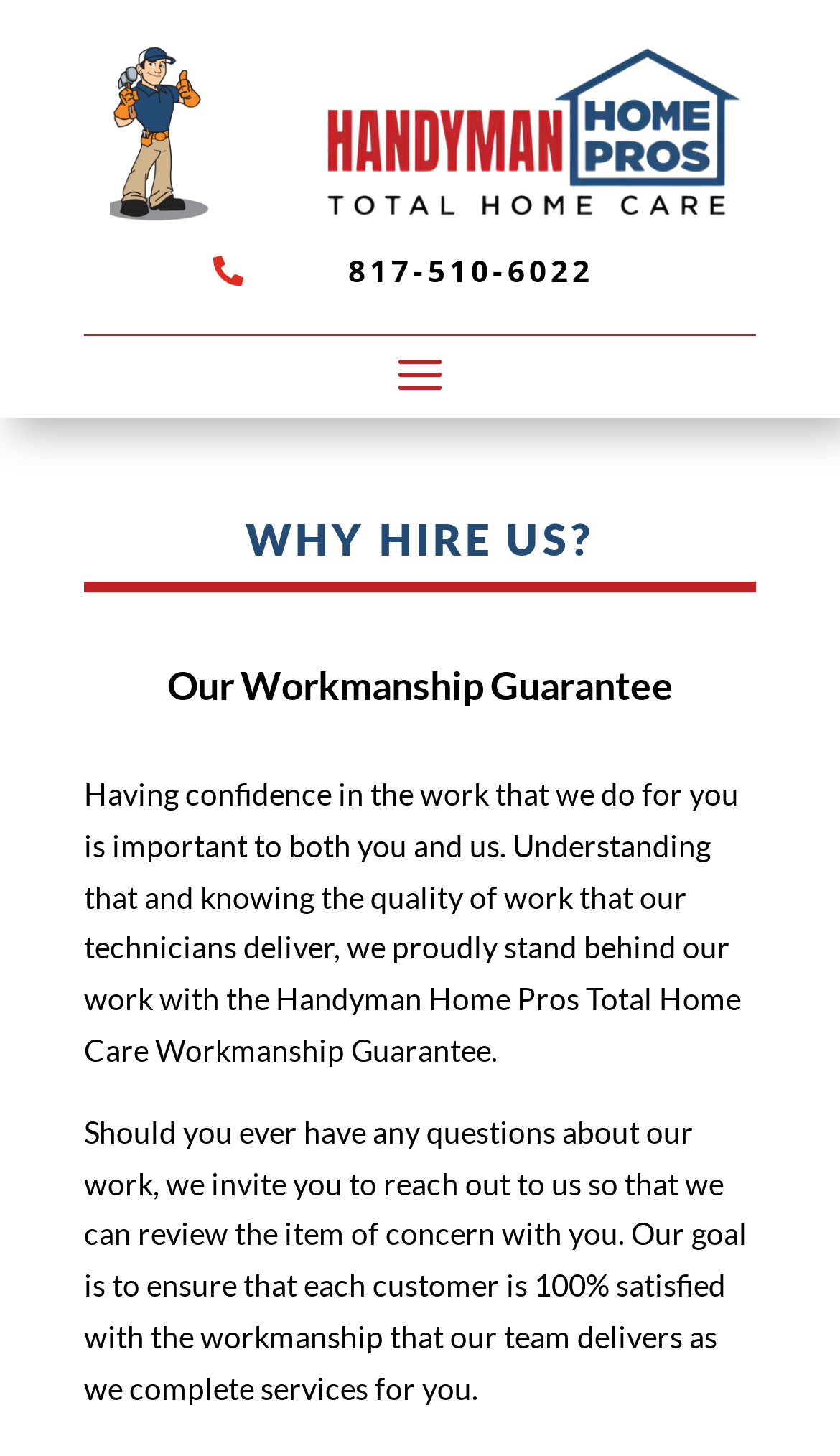What is the phone number on the webpage?
Look at the webpage screenshot and answer the question with a detailed explanation.

I found the phone number by looking at the heading element with the text '817-510-6022' which is located inside a layout table and has a bounding box coordinate of [0.374, 0.176, 0.746, 0.211].